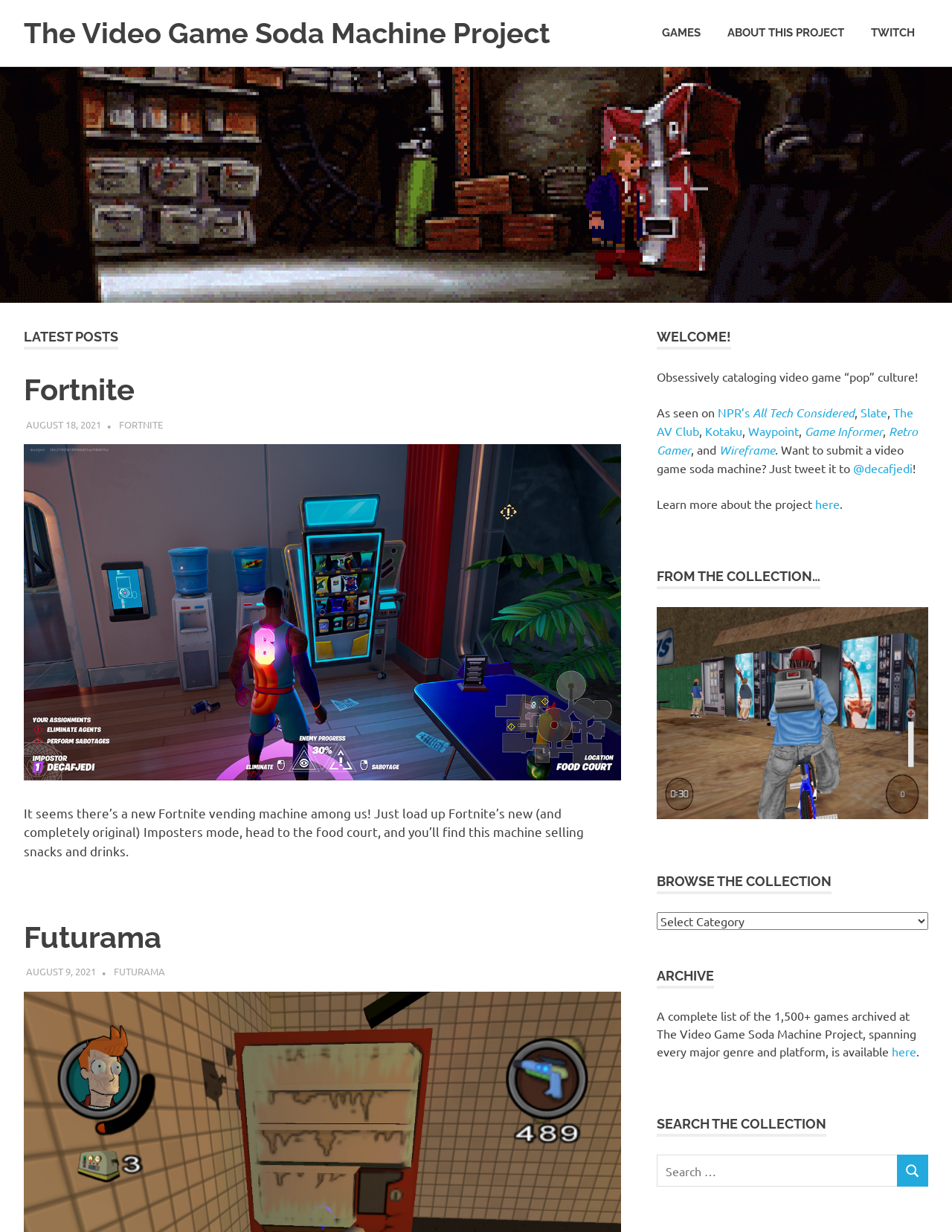Please analyze the image and provide a thorough answer to the question:
How many images are in the 'FROM THE COLLECTION…' section?

The 'FROM THE COLLECTION…' section is located in the middle of the webpage and contains one image with the alt text 'bmx_xxx'.